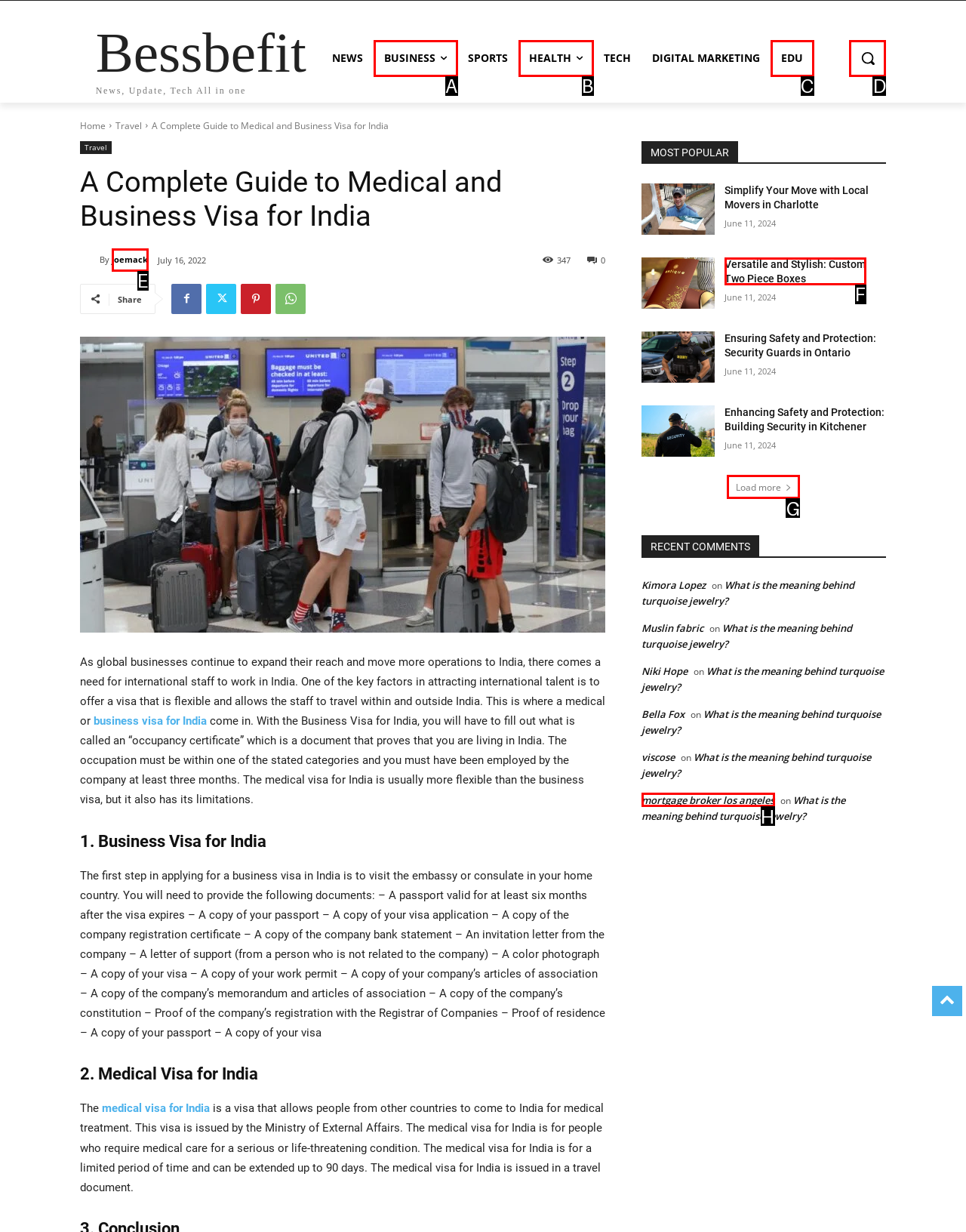Identify the letter of the UI element needed to carry out the task: Load more articles
Reply with the letter of the chosen option.

G